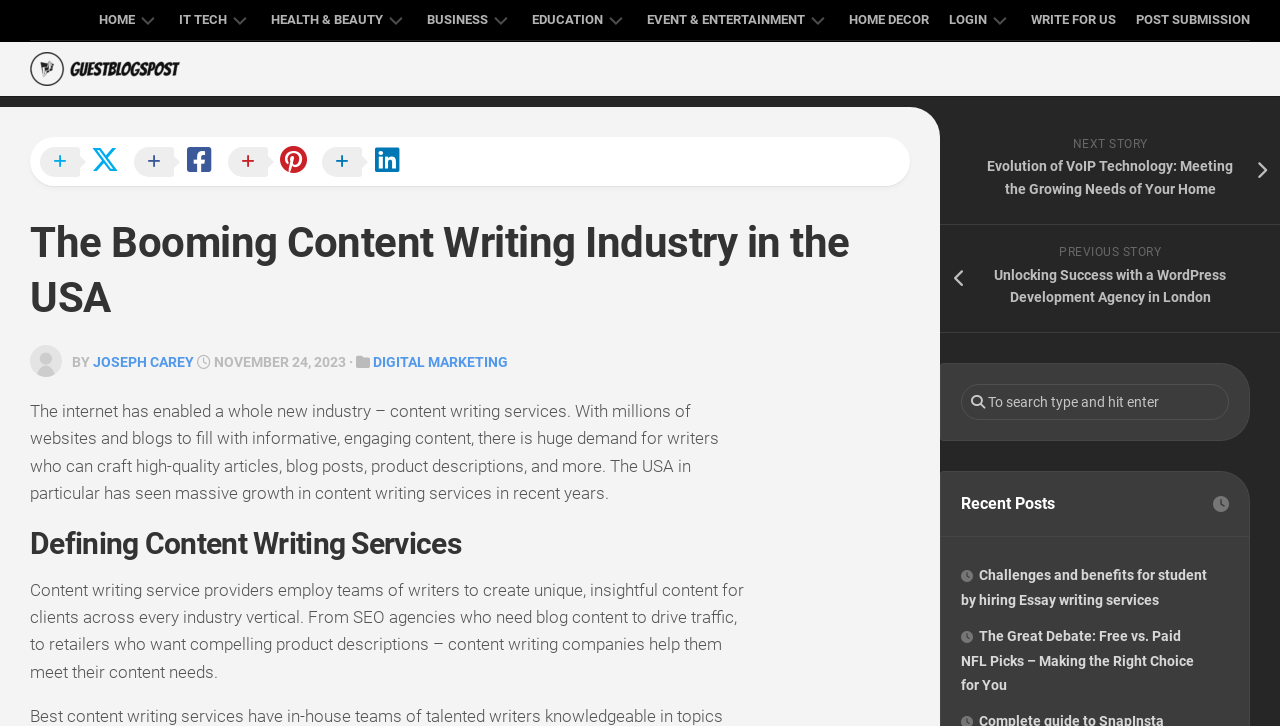What is the purpose of content writing companies?
Provide an in-depth answer to the question, covering all aspects.

Content writing companies employ teams of writers to create content that meets the needs of their clients, such as SEO agencies who need blog content to drive traffic, or retailers who want compelling product descriptions.